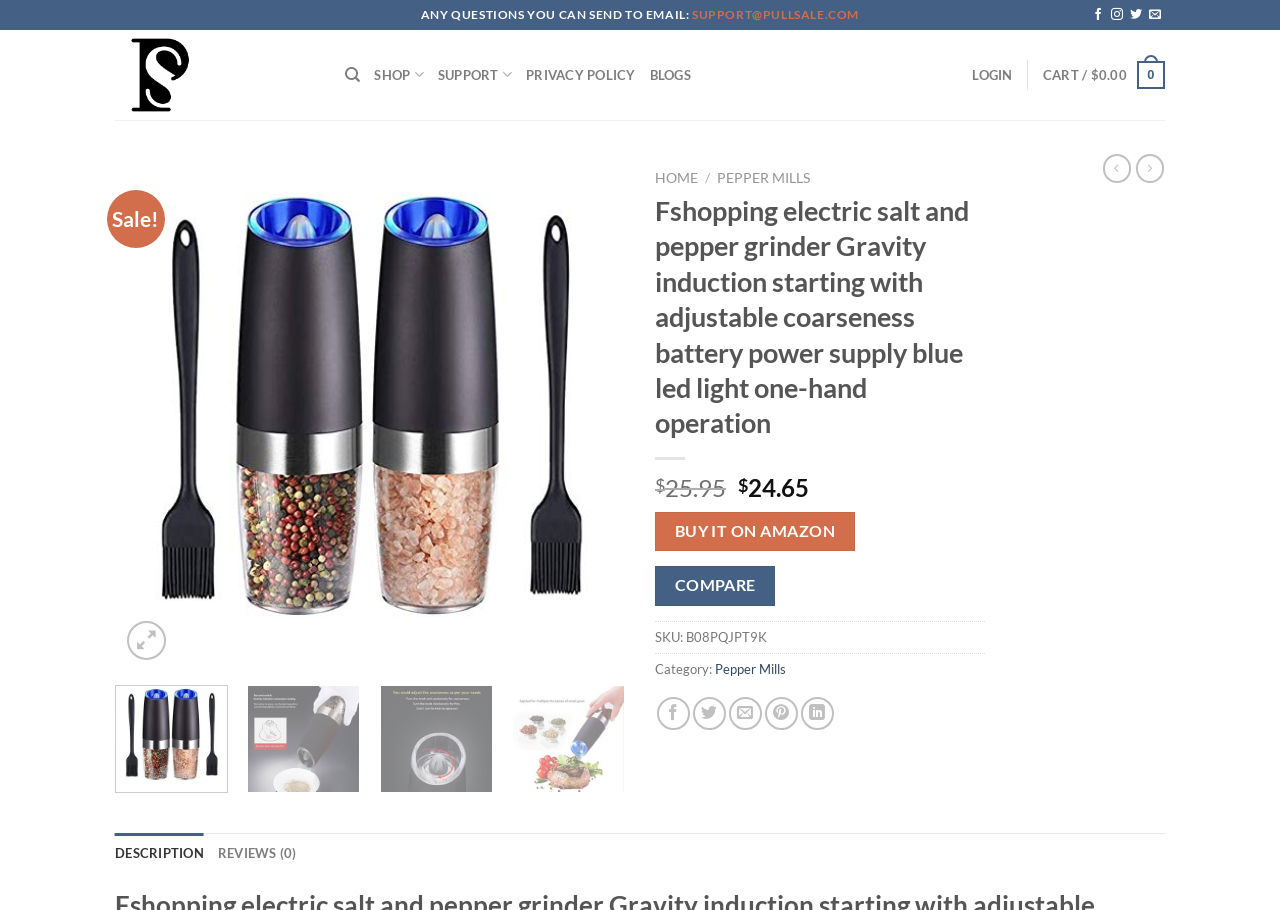Give a short answer using one word or phrase for the question:
How many reviews does the product have?

0